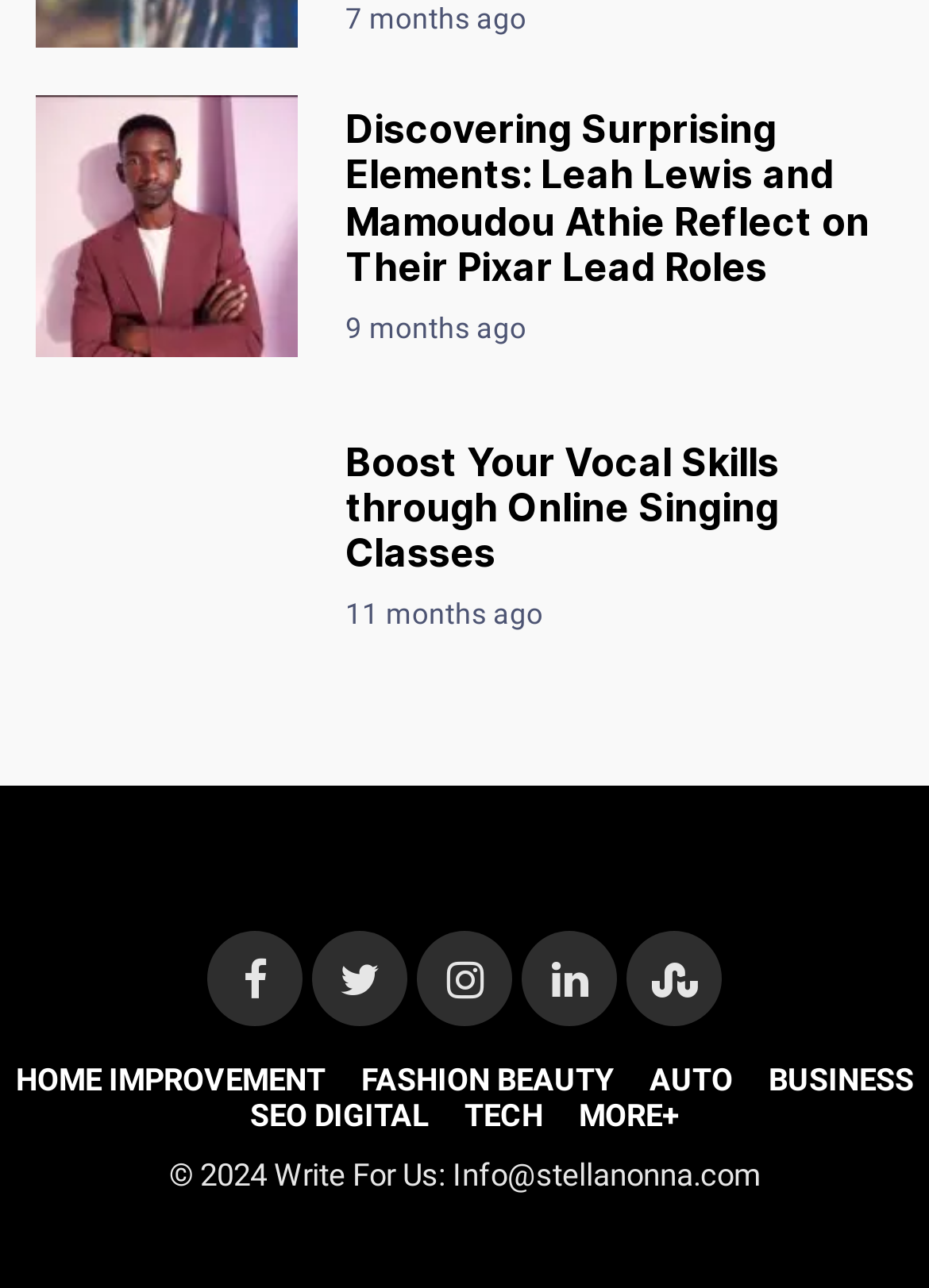Locate the bounding box coordinates of the segment that needs to be clicked to meet this instruction: "View online singing classes".

[0.038, 0.4, 0.321, 0.428]